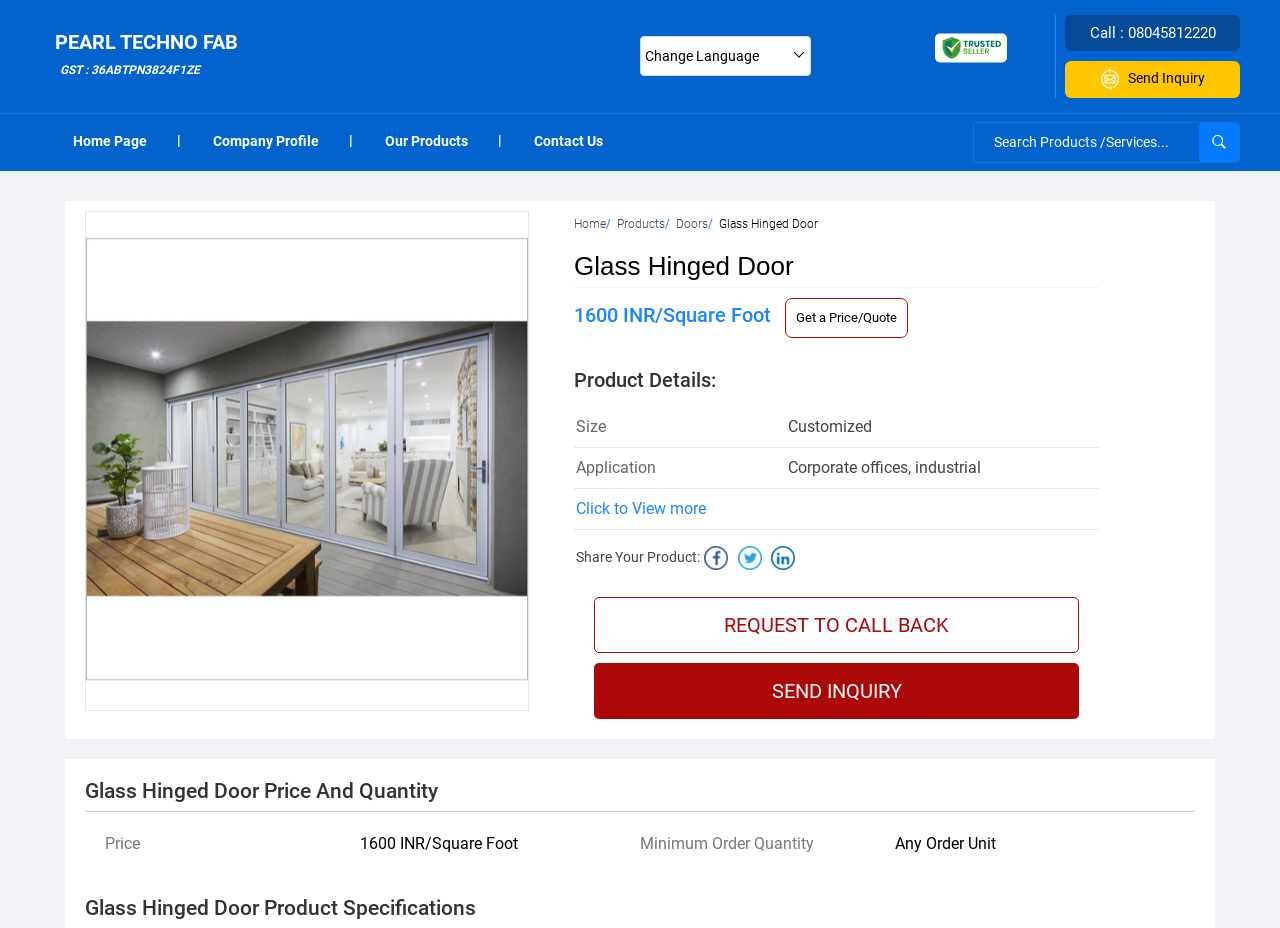Determine the bounding box coordinates of the region that needs to be clicked to achieve the task: "View company profile".

[0.141, 0.123, 0.275, 0.181]